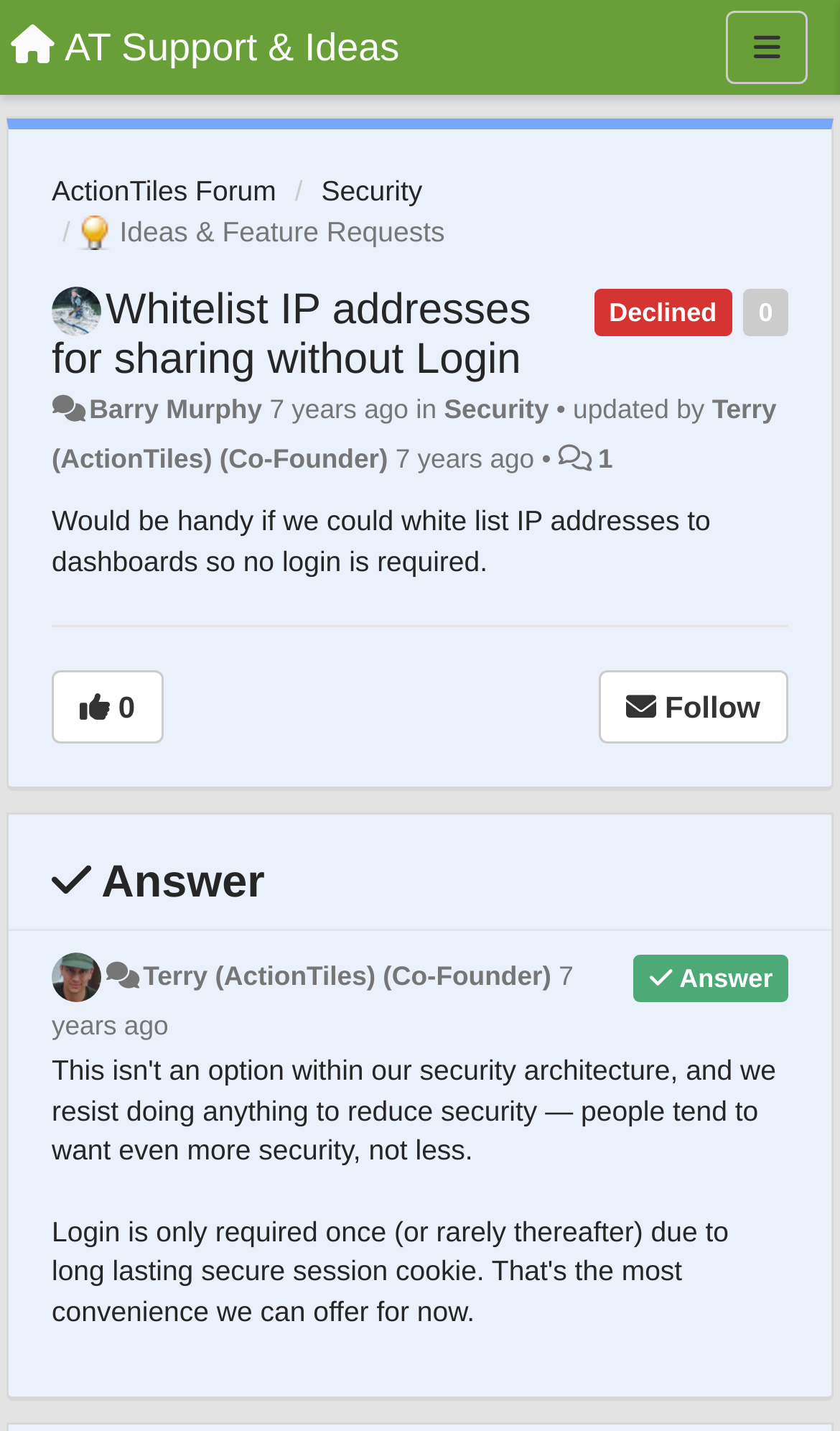Please identify the bounding box coordinates of the area I need to click to accomplish the following instruction: "Click on the 'Menu' button".

[0.864, 0.008, 0.962, 0.059]